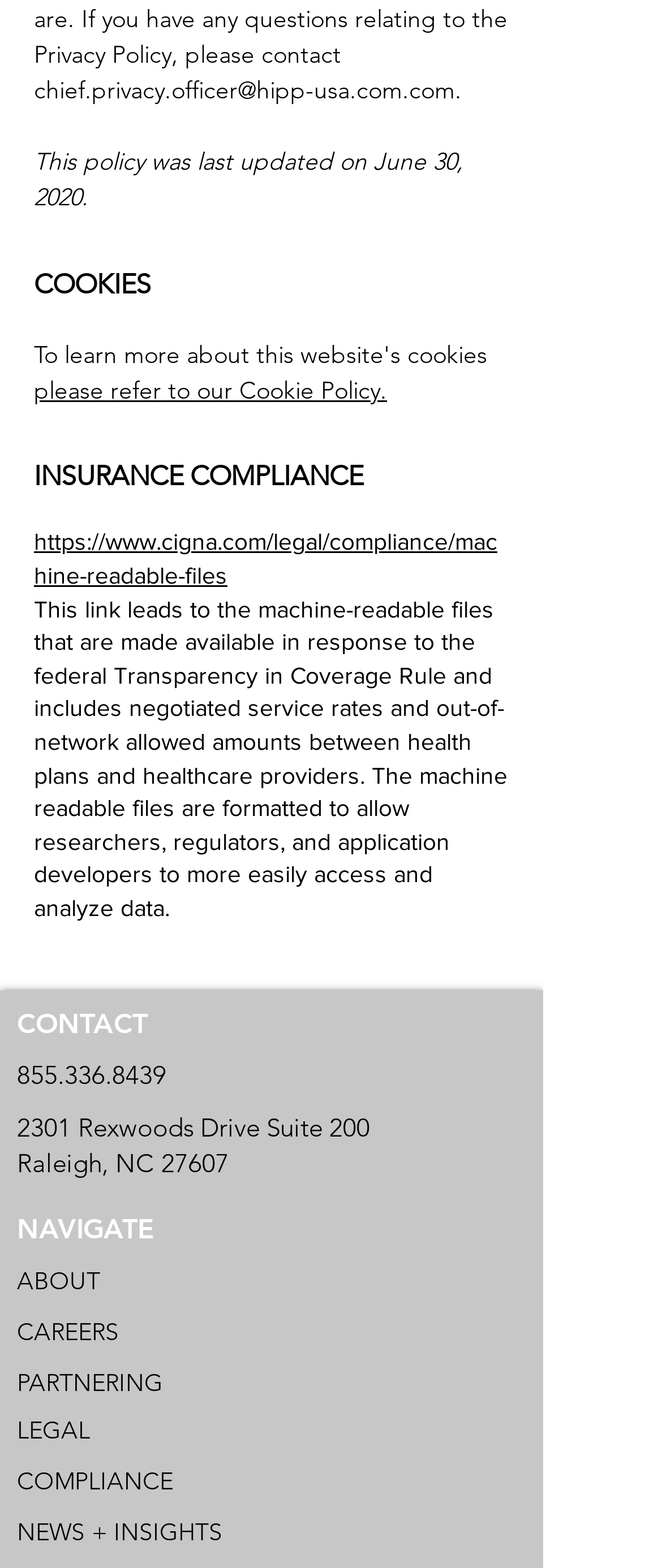Refer to the screenshot and answer the following question in detail:
What is the email address of the chief privacy officer?

I found the email address by looking at the link element with the text 'chief.privacy.officer@hipp-usa.com' which is located at the top of the webpage.